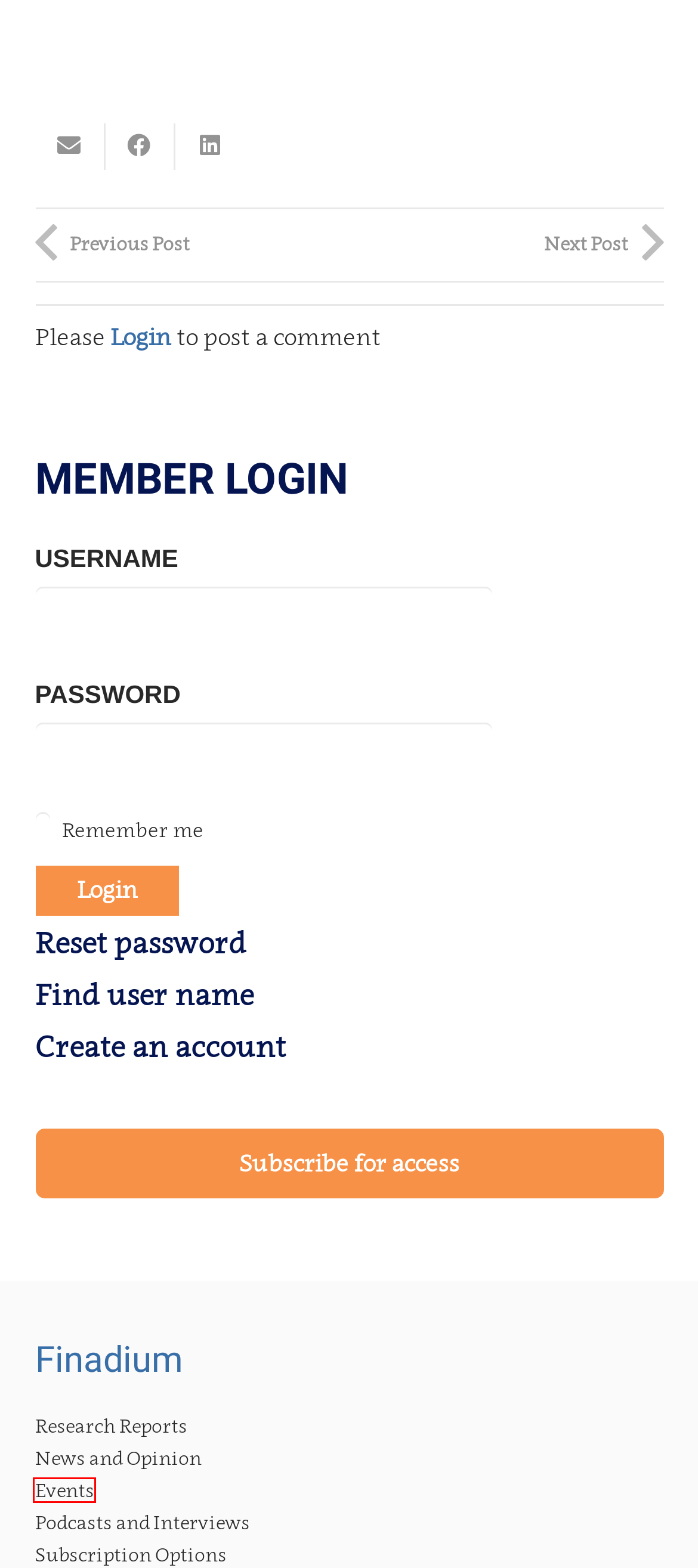Examine the screenshot of the webpage, which has a red bounding box around a UI element. Select the webpage description that best fits the new webpage after the element inside the red bounding box is clicked. Here are the choices:
A. Provable Markets to become second SFT Submitter for DTCC’s SFT CCP (Premium) – Finadium
B. DSB consults on fees as UPI service go-live date set for Q3 2022 – Finadium
C. Events from October 29 – May 14, 2025 › Finadium Events ›  – Finadium
D. News and Opinion – Finadium
E. Member Login – Finadium
F. Lost Username – Finadium
G. Password Reset – Finadium
H. Podcasts and Interviews – Finadium

C